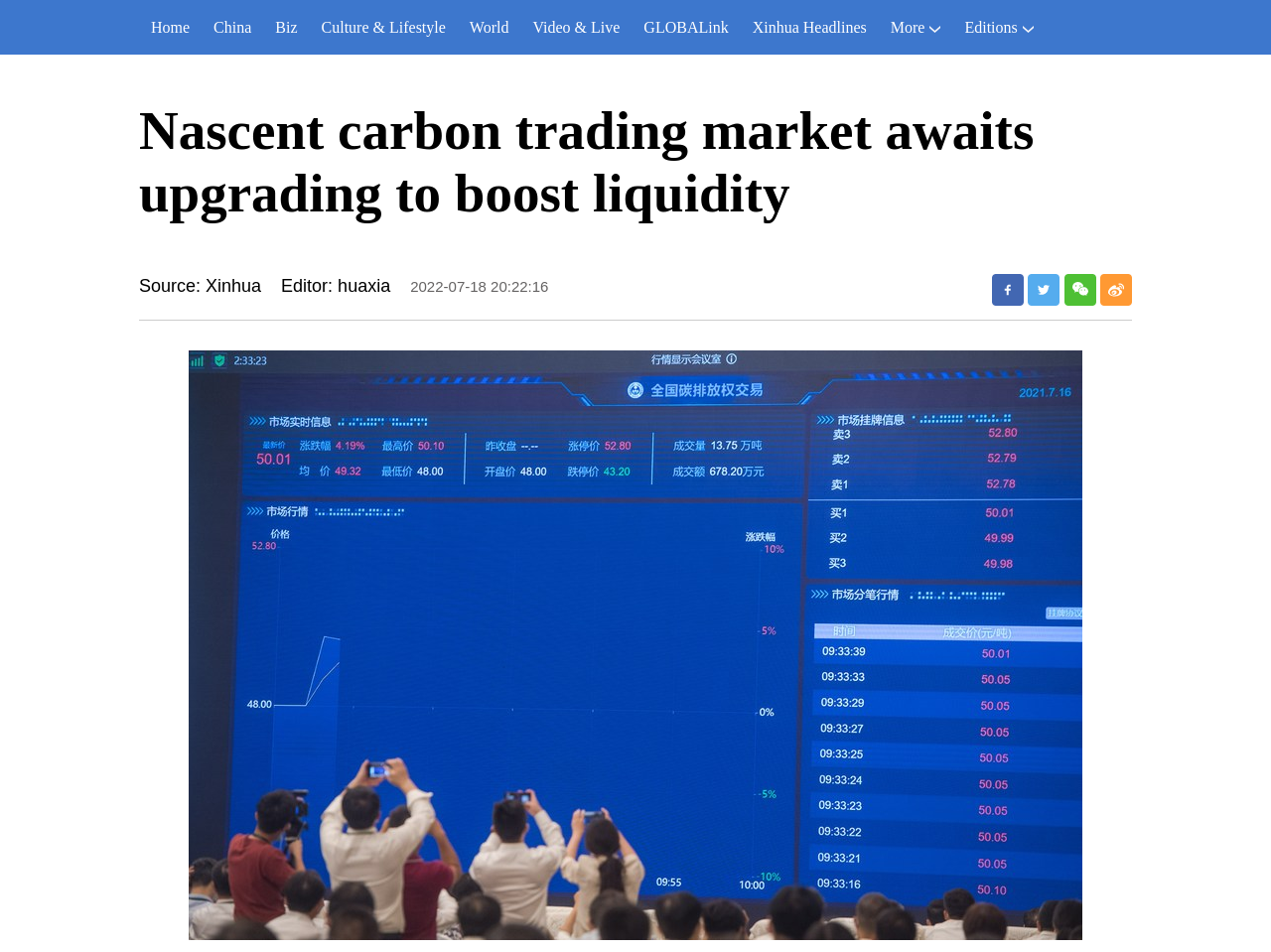Locate the bounding box coordinates of the clickable region necessary to complete the following instruction: "Go to Editions". Provide the coordinates in the format of four float numbers between 0 and 1, i.e., [left, top, right, bottom].

[0.75, 0.0, 0.822, 0.057]